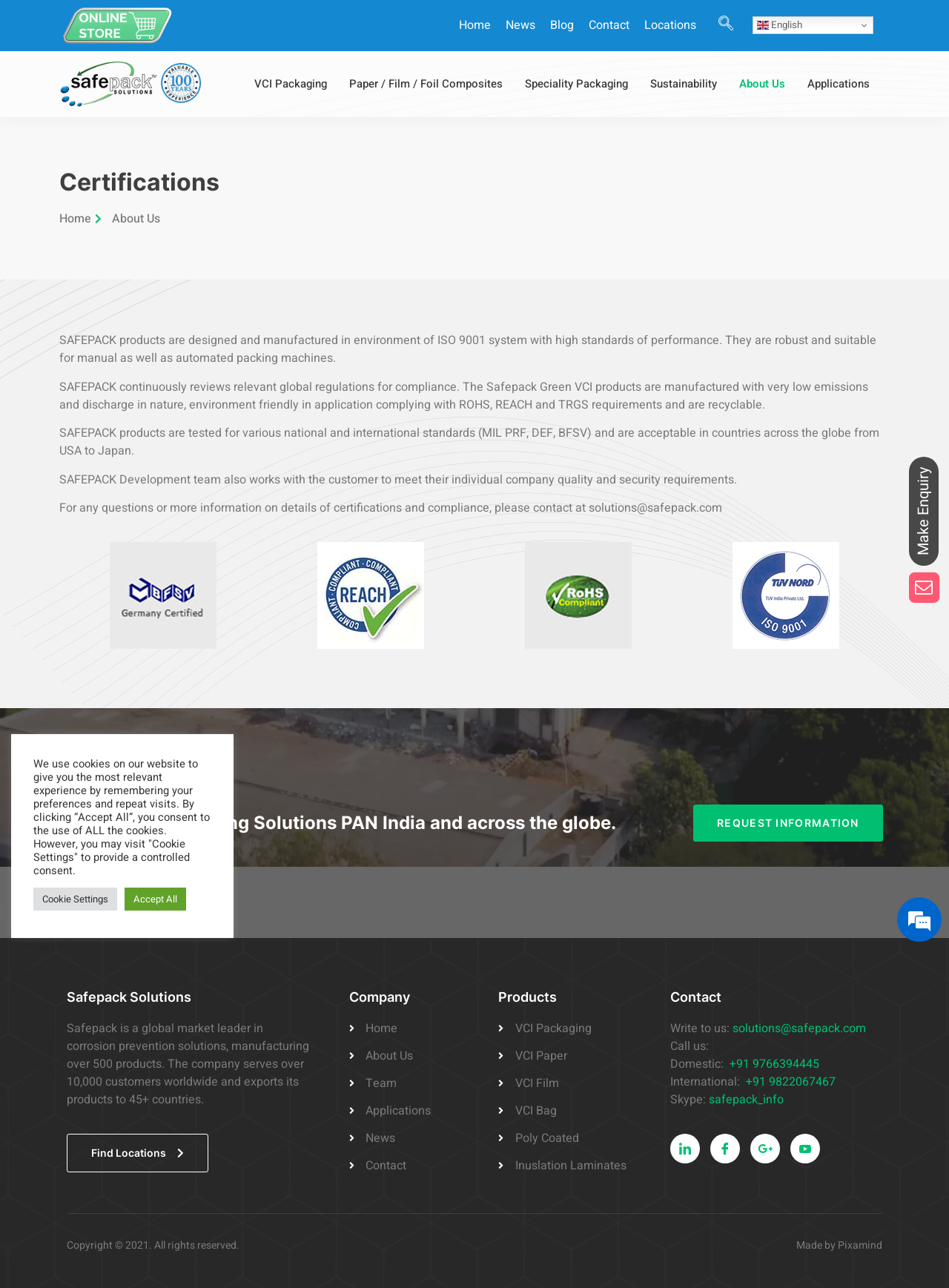Please identify the bounding box coordinates of the element that needs to be clicked to execute the following command: "Click the Home link". Provide the bounding box using four float numbers between 0 and 1, formatted as [left, top, right, bottom].

[0.484, 0.013, 0.517, 0.027]